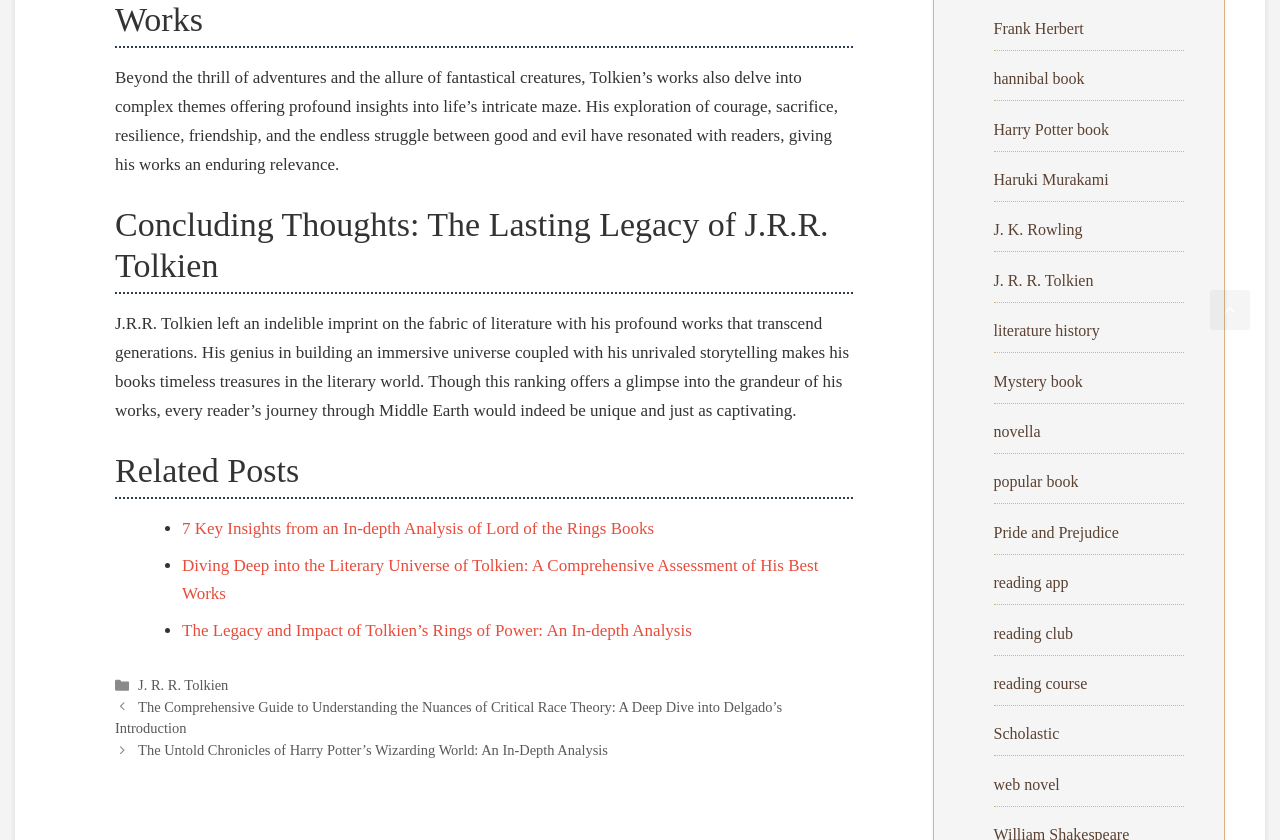Identify the bounding box for the given UI element using the description provided. Coordinates should be in the format (top-left x, top-left y, bottom-right x, bottom-right y) and must be between 0 and 1. Here is the description: Harry Potter book

[0.776, 0.144, 0.866, 0.164]